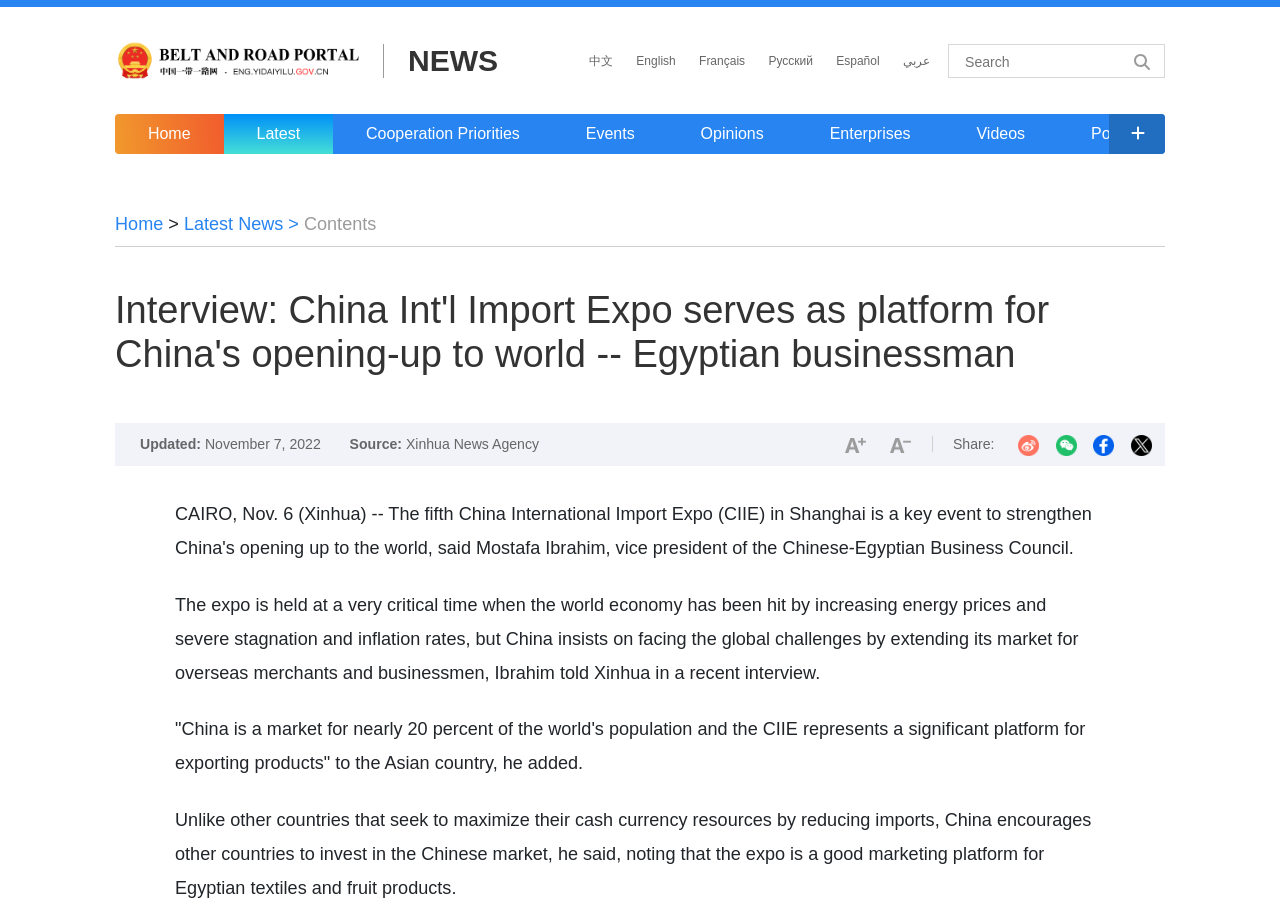Your task is to find and give the main heading text of the webpage.

Interview: China Int'l Import Expo serves as platform for China's opening-up to world -- Egyptian businessman